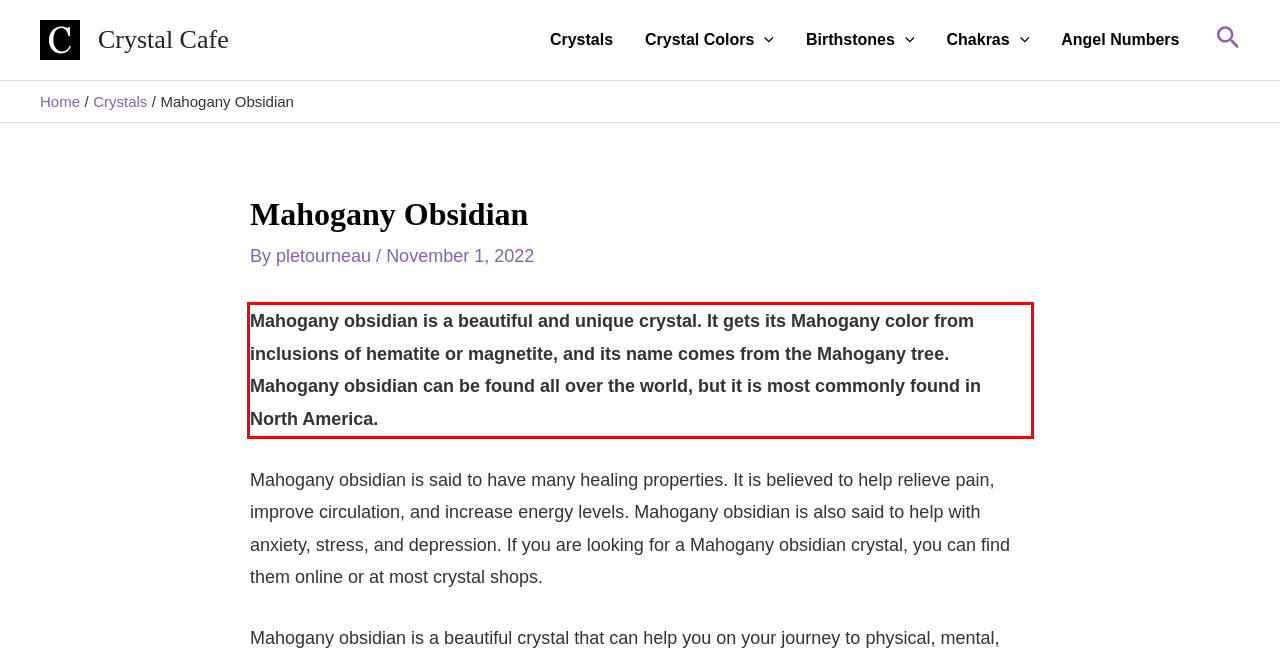In the given screenshot, locate the red bounding box and extract the text content from within it.

Mahogany obsidian is a beautiful and unique crystal. It gets its Mahogany color from inclusions of hematite or magnetite, and its name comes from the Mahogany tree. Mahogany obsidian can be found all over the world, but it is most commonly found in North America.